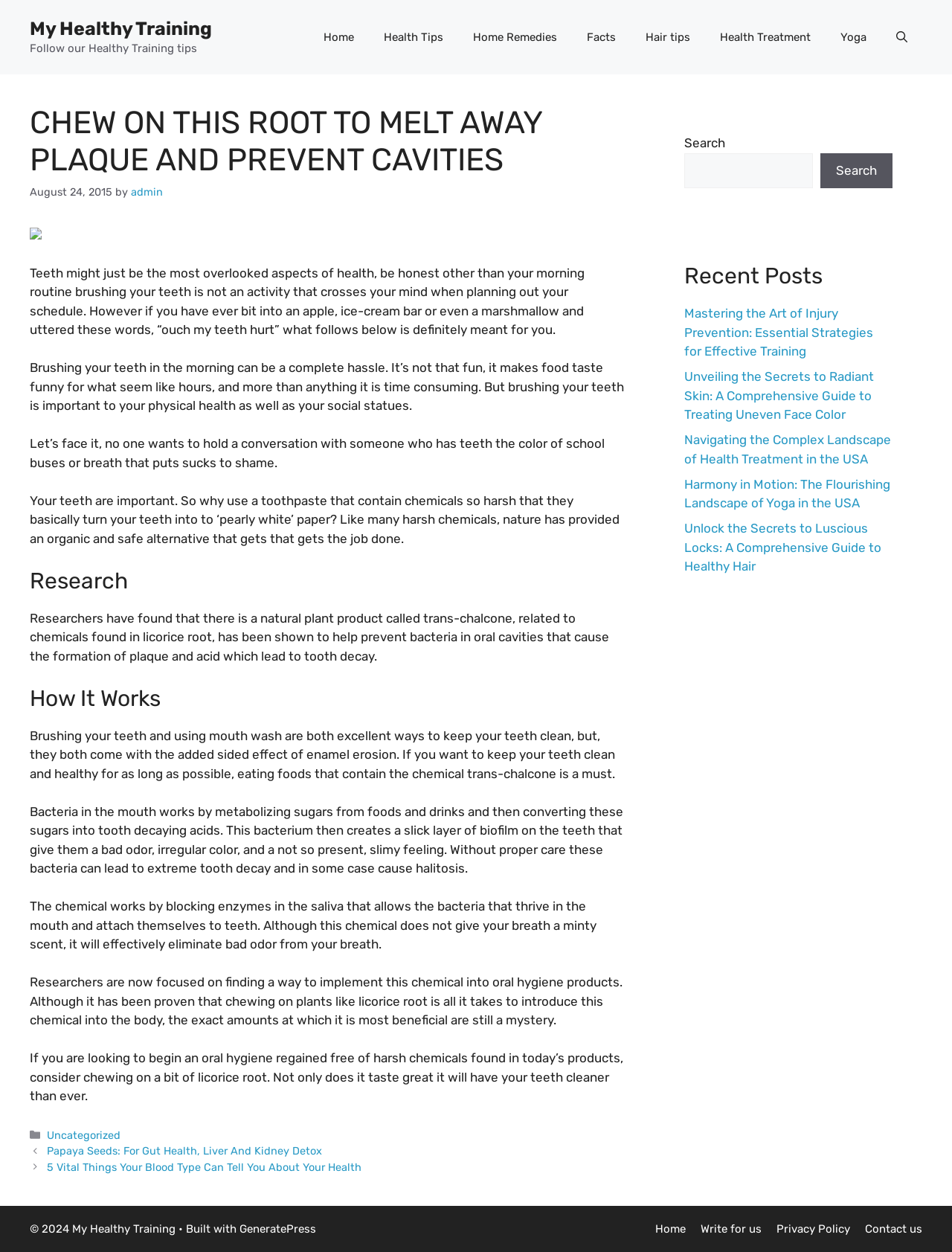Identify the bounding box coordinates for the UI element mentioned here: "Health Tips". Provide the coordinates as four float values between 0 and 1, i.e., [left, top, right, bottom].

[0.388, 0.012, 0.481, 0.048]